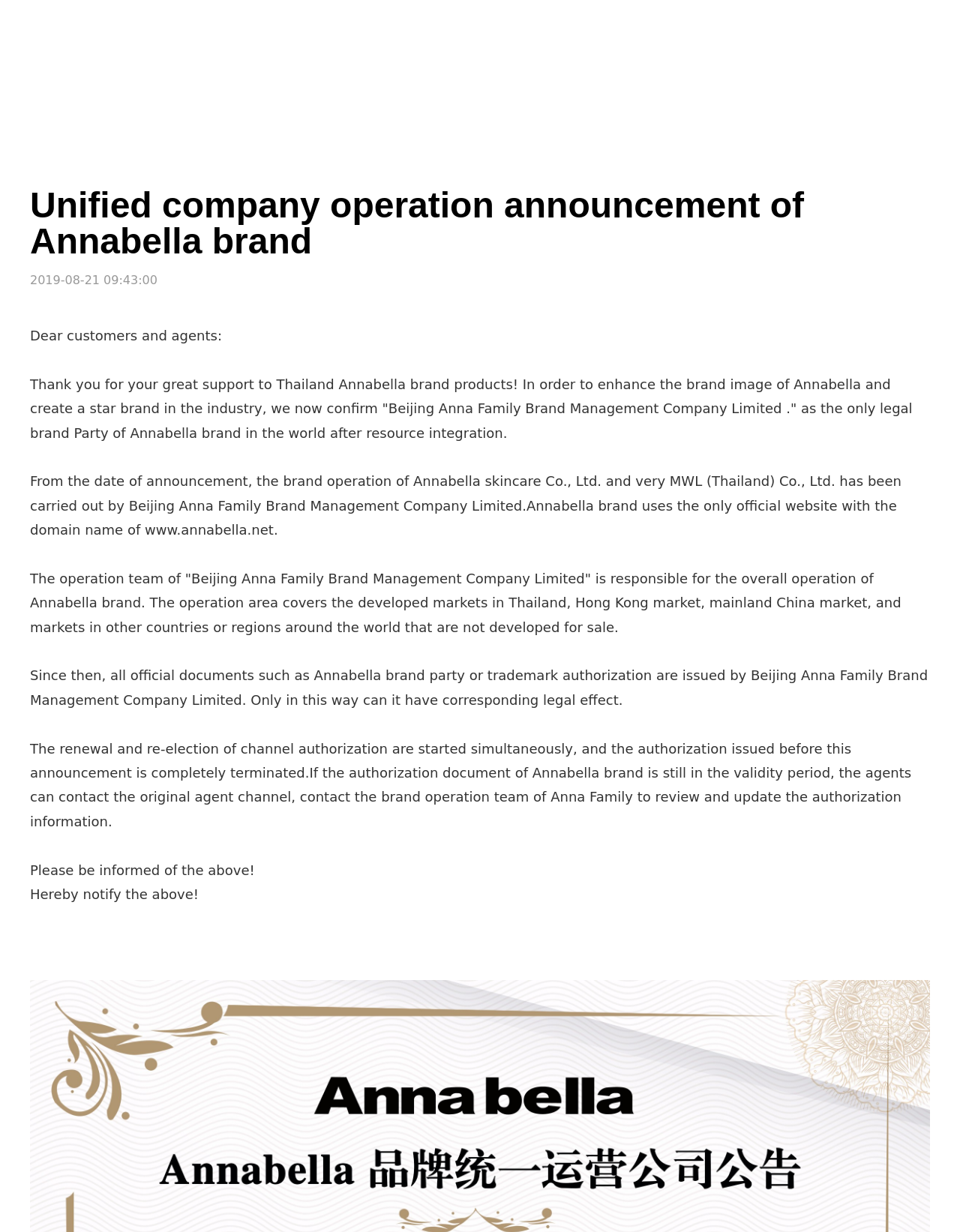Specify the bounding box coordinates of the element's area that should be clicked to execute the given instruction: "Contact Annabella". The coordinates should be four float numbers between 0 and 1, i.e., [left, top, right, bottom].

[0.797, 0.063, 0.846, 0.075]